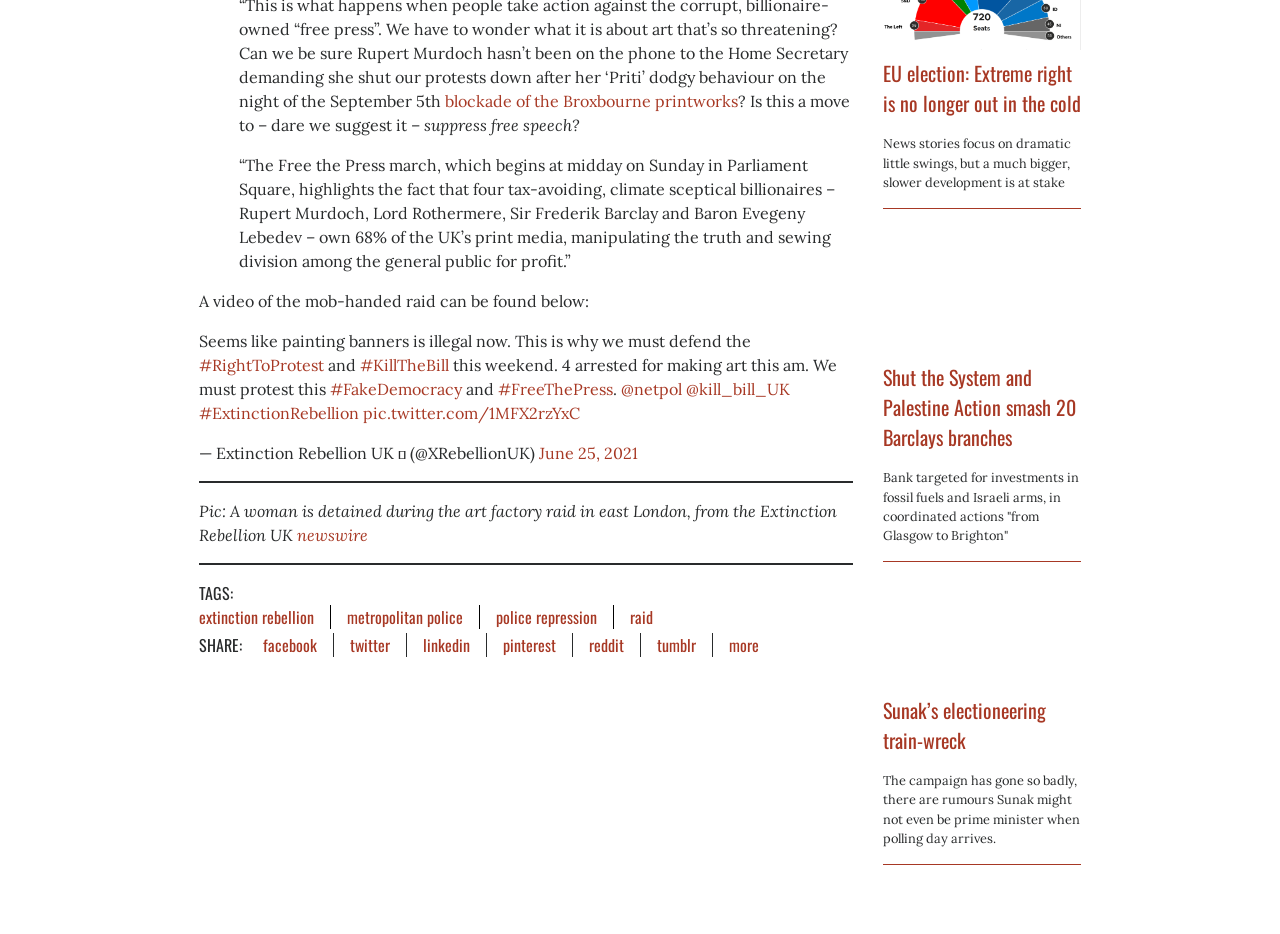Please determine the bounding box coordinates of the element's region to click in order to carry out the following instruction: "Click the link to read more about the blockade of the Broxbourne printworks". The coordinates should be four float numbers between 0 and 1, i.e., [left, top, right, bottom].

[0.348, 0.097, 0.577, 0.118]